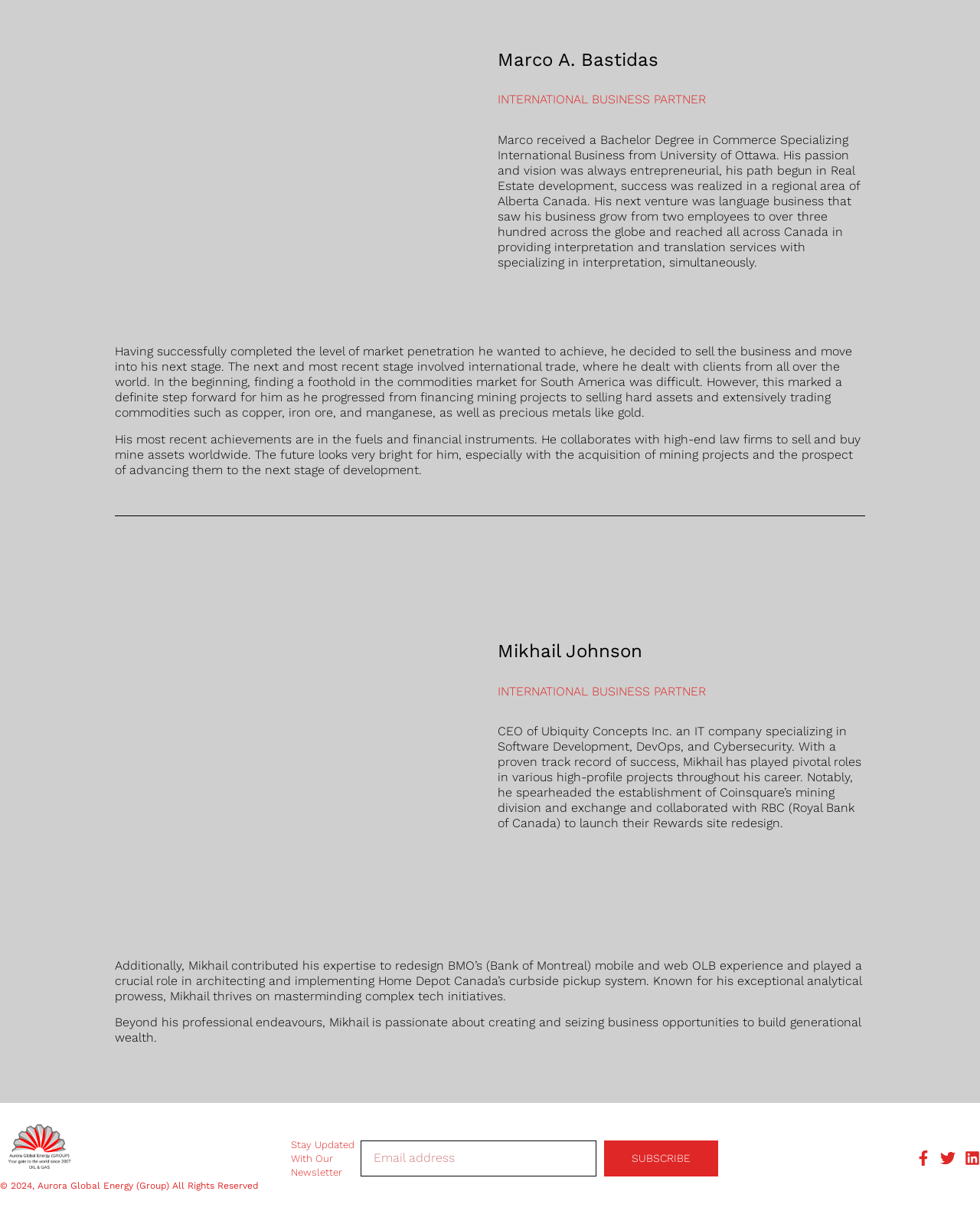Carefully examine the image and provide an in-depth answer to the question: What is Marco A. Bastidas' field of study?

Based on the webpage, Marco A. Bastidas received a Bachelor Degree in Commerce Specializing International Business from University of Ottawa, which indicates that his field of study is International Business.